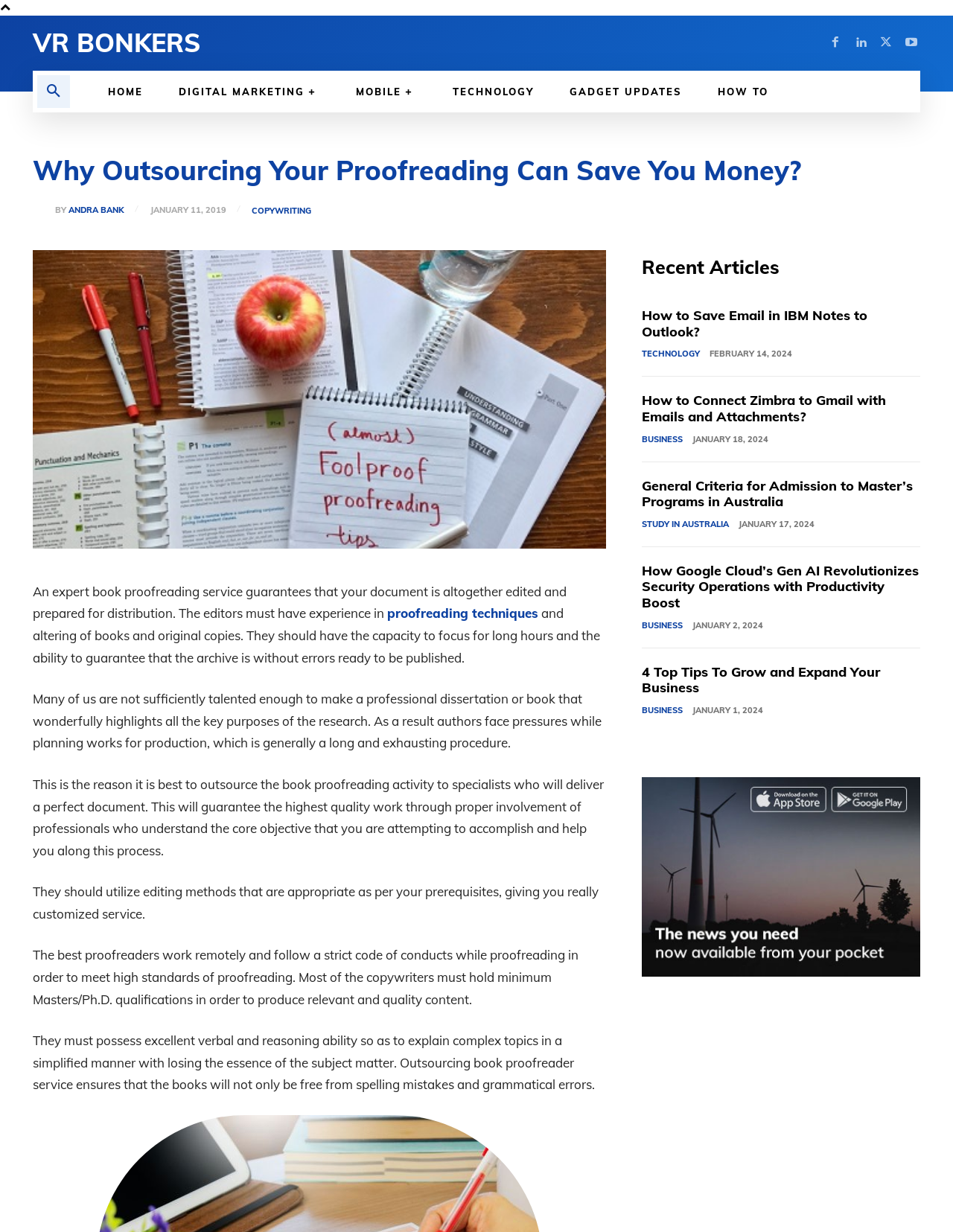Locate the bounding box of the UI element described in the following text: "parent_node: BY title="Andra Bank"".

[0.034, 0.165, 0.058, 0.177]